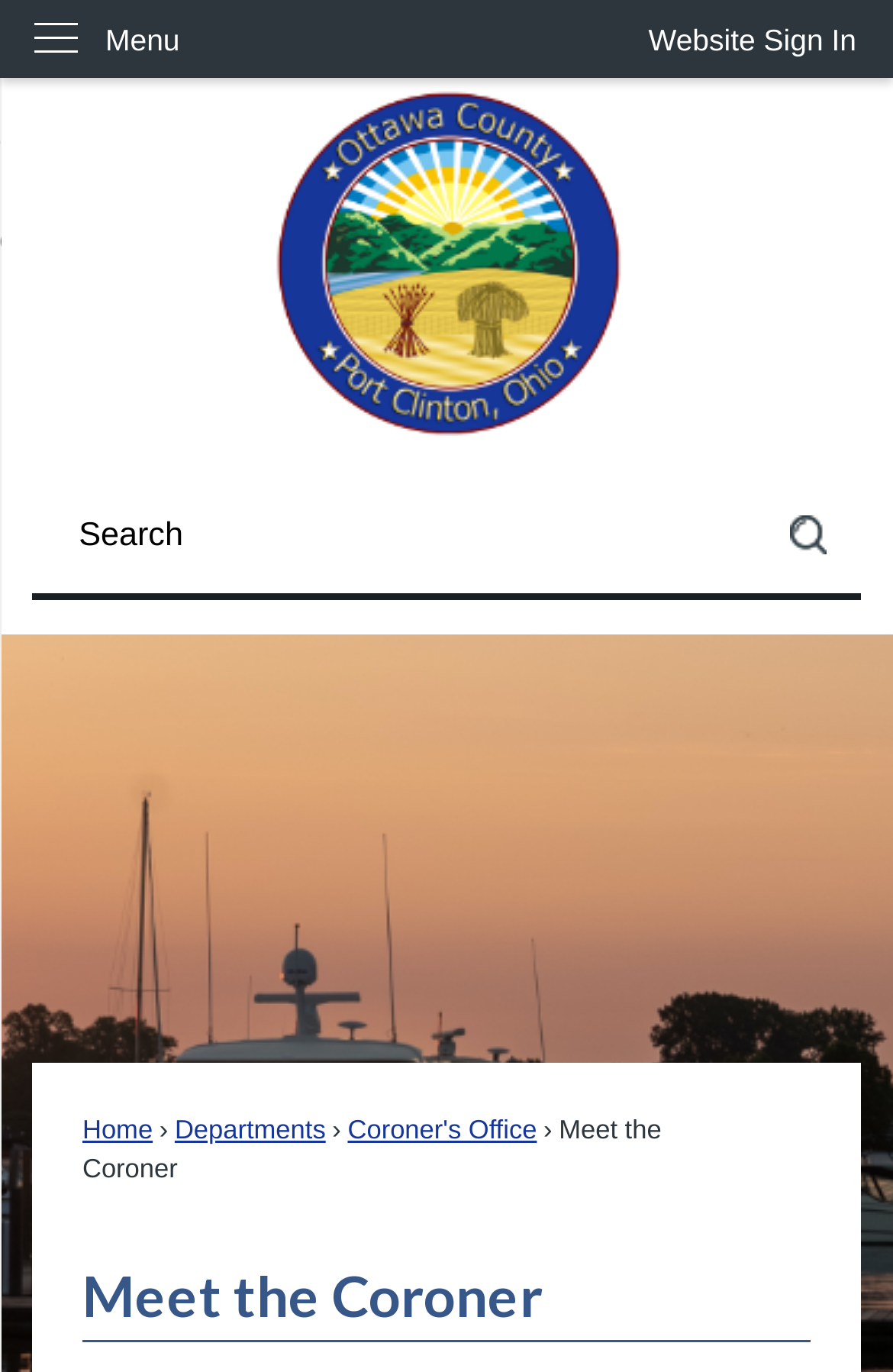Please determine the bounding box coordinates of the section I need to click to accomplish this instruction: "Search for something on the site".

[0.037, 0.348, 0.963, 0.438]